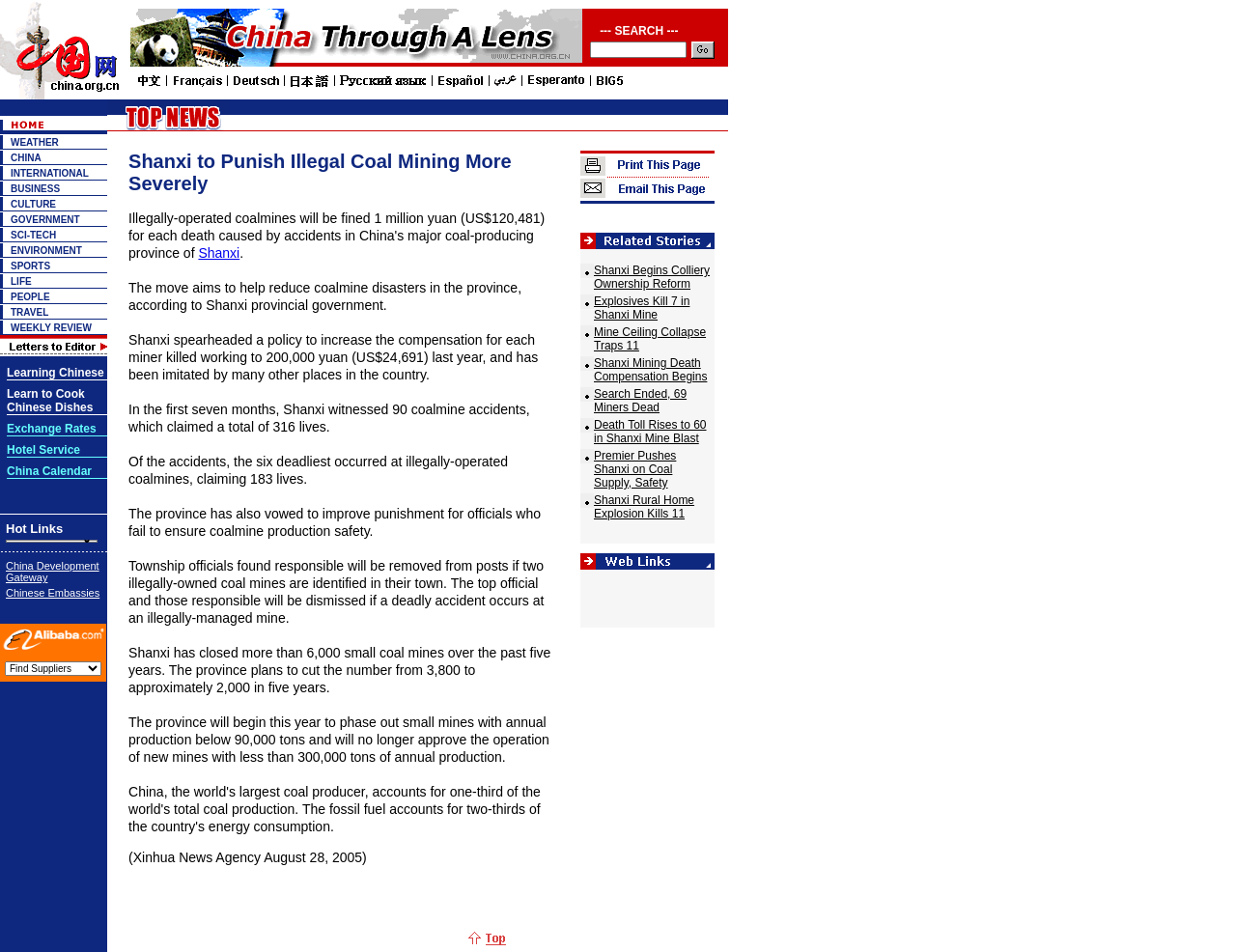Is there an image above the search box?
Please provide a single word or phrase as your answer based on the image.

Yes